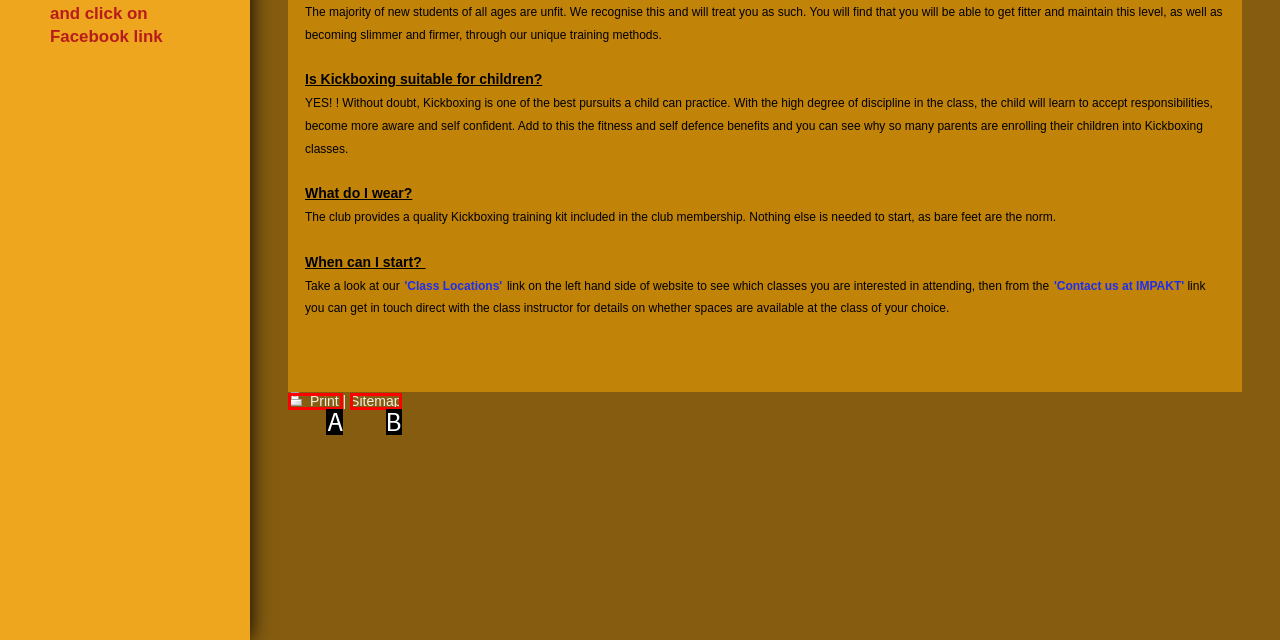Based on the element description: Print, choose the best matching option. Provide the letter of the option directly.

A